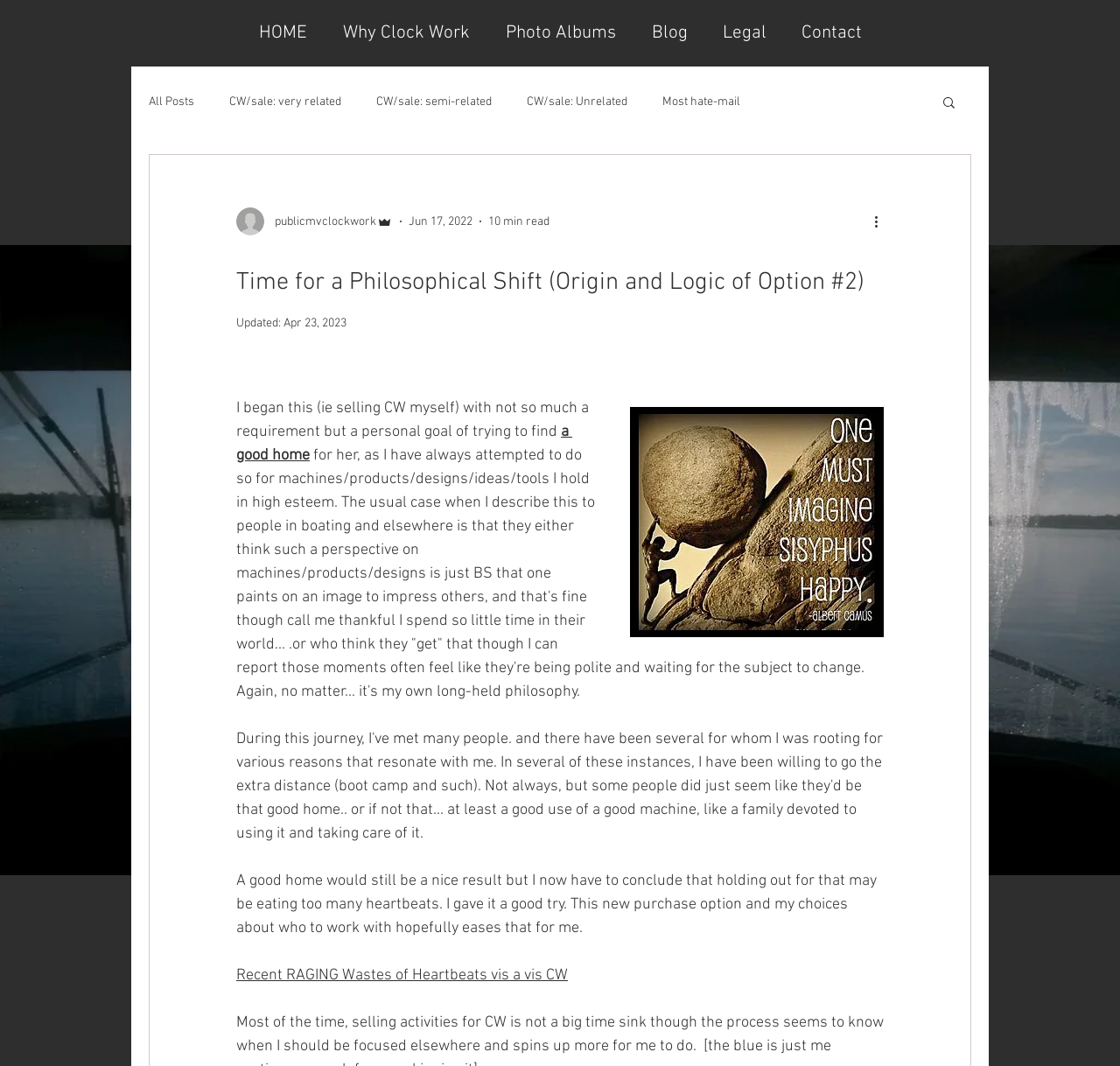What is the author's goal for selling CW?
Look at the image and respond to the question as thoroughly as possible.

I found the answer by reading the text content of the webpage, specifically the sentence 'I began this (ie selling CW myself) with not so much a requirement but a personal goal of trying to find a good home for her...'.